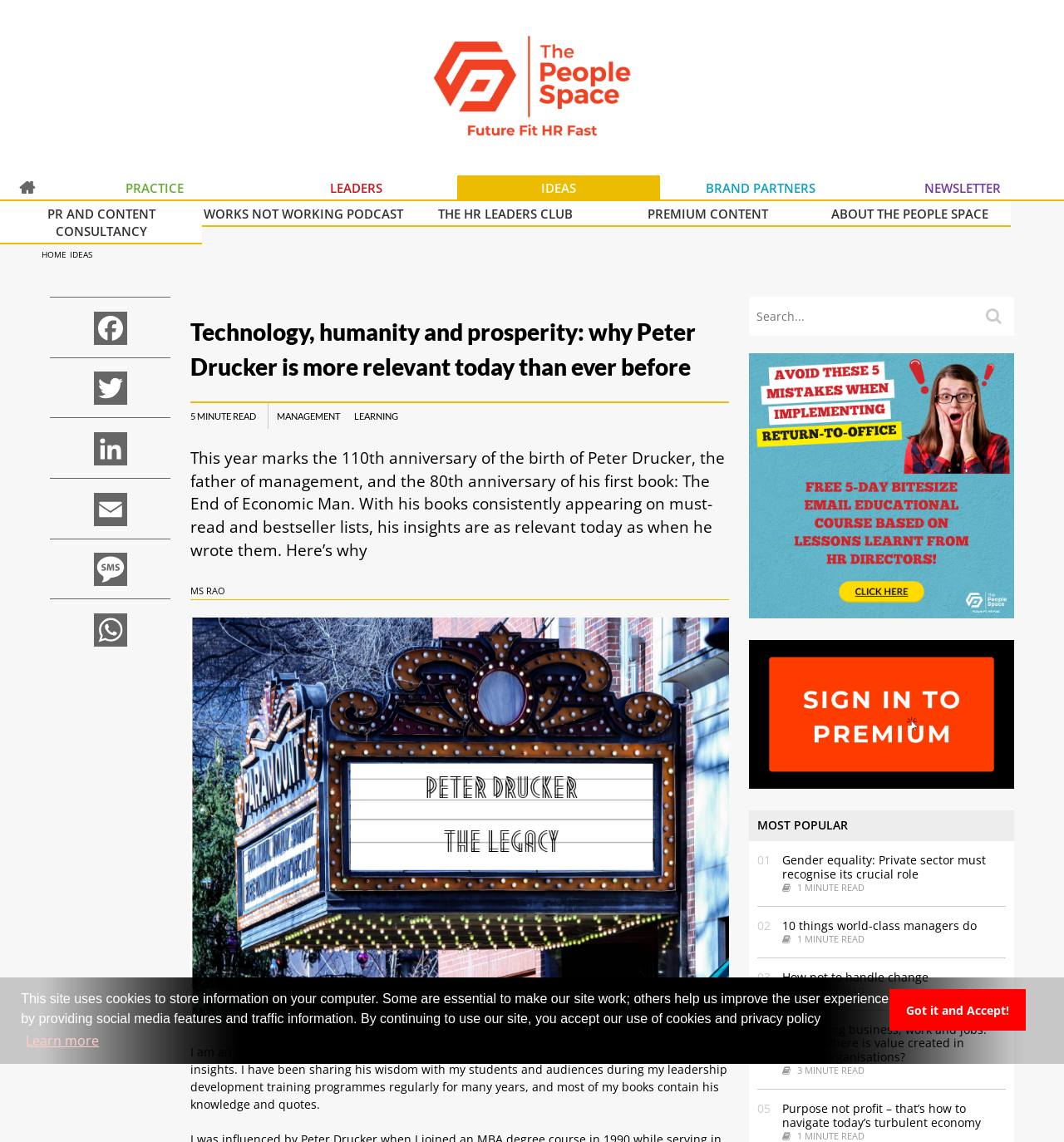Identify the bounding box coordinates of the region that needs to be clicked to carry out this instruction: "Click on the Home link". Provide these coordinates as four float numbers ranging from 0 to 1, i.e., [left, top, right, bottom].

[0.402, 0.029, 0.598, 0.124]